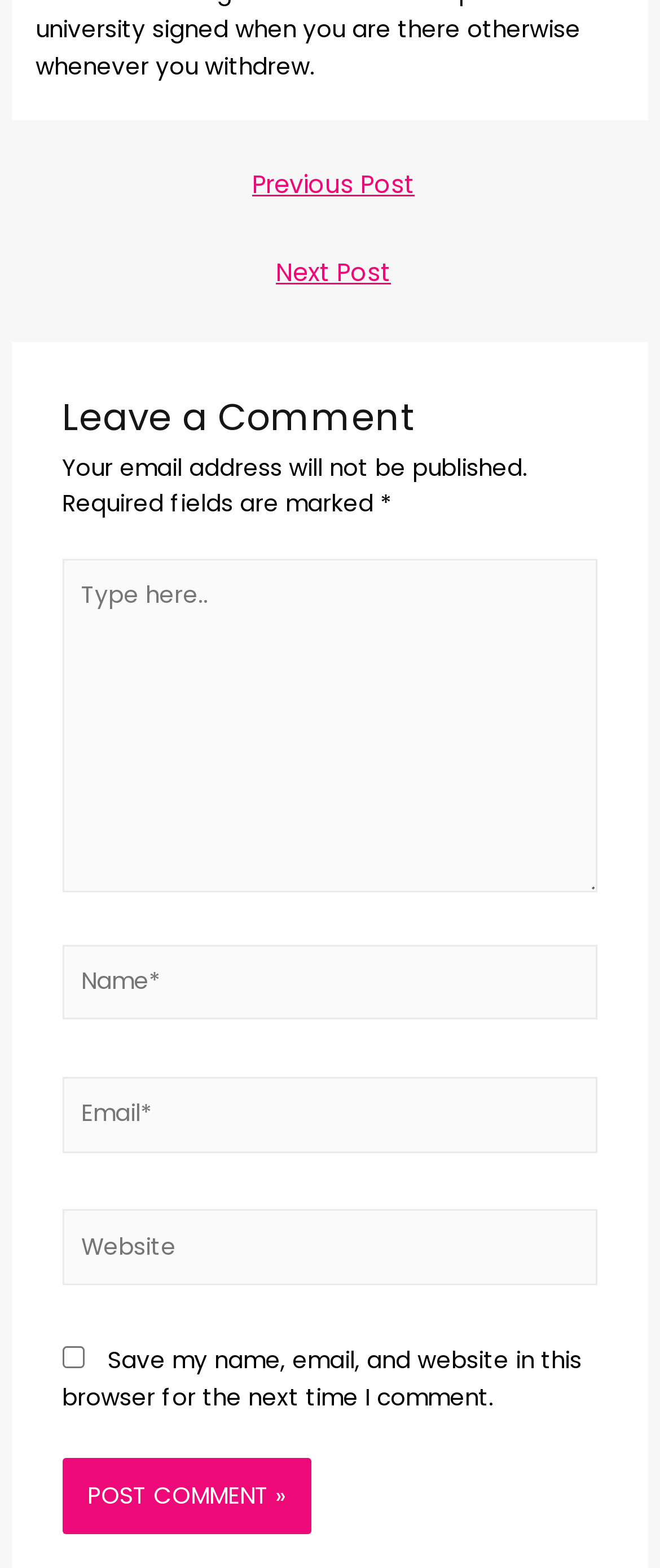What is required to post a comment?
Kindly give a detailed and elaborate answer to the question.

The form elements for name and email are marked as required, indicated by the asterisk symbol (*) and the 'required: True' property. This implies that users must provide a name and email address to post a comment.